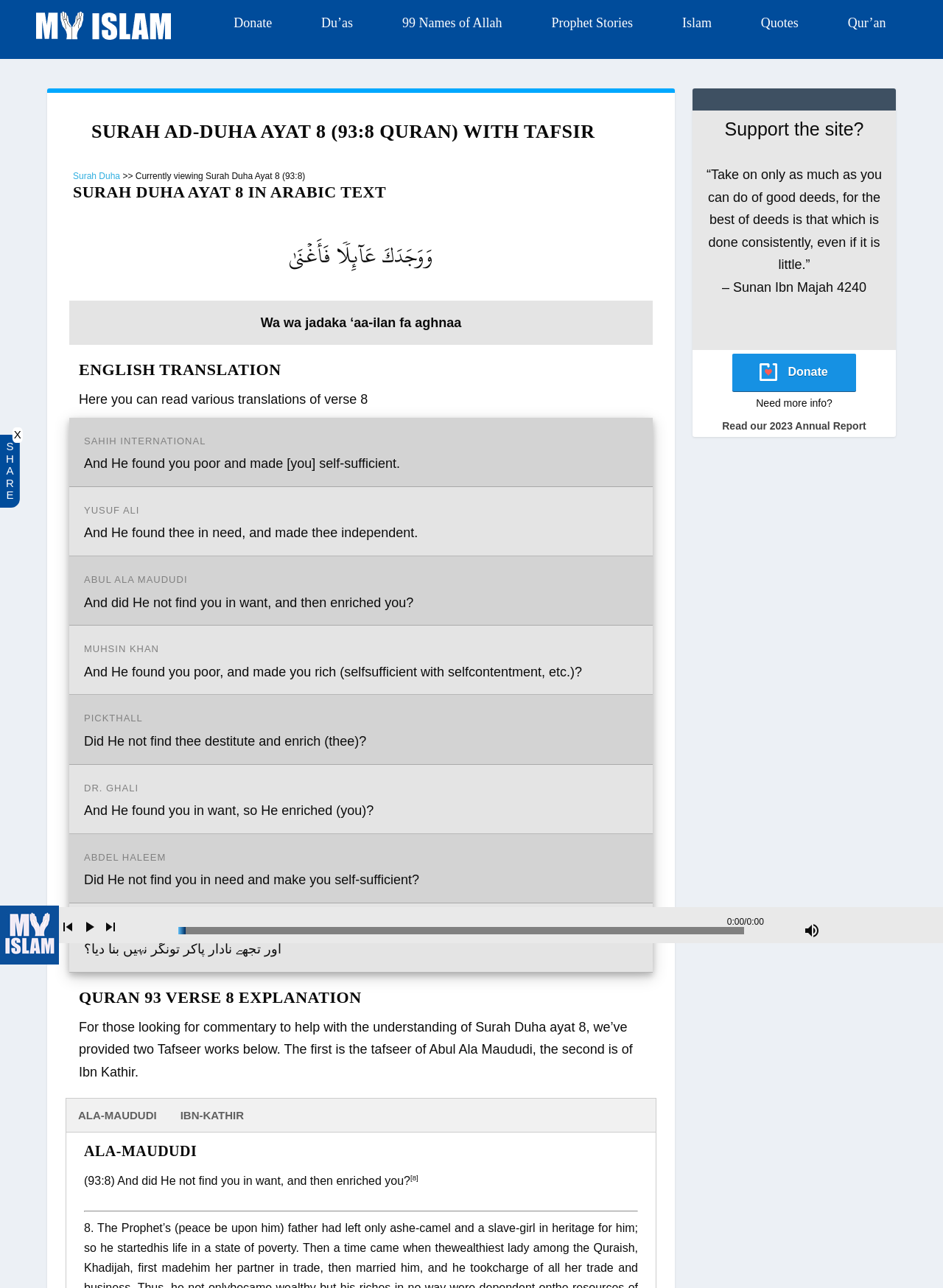Using the element description Surah Duha, predict the bounding box coordinates for the UI element. Provide the coordinates in (top-left x, top-left y, bottom-right x, bottom-right y) format with values ranging from 0 to 1.

[0.077, 0.132, 0.127, 0.14]